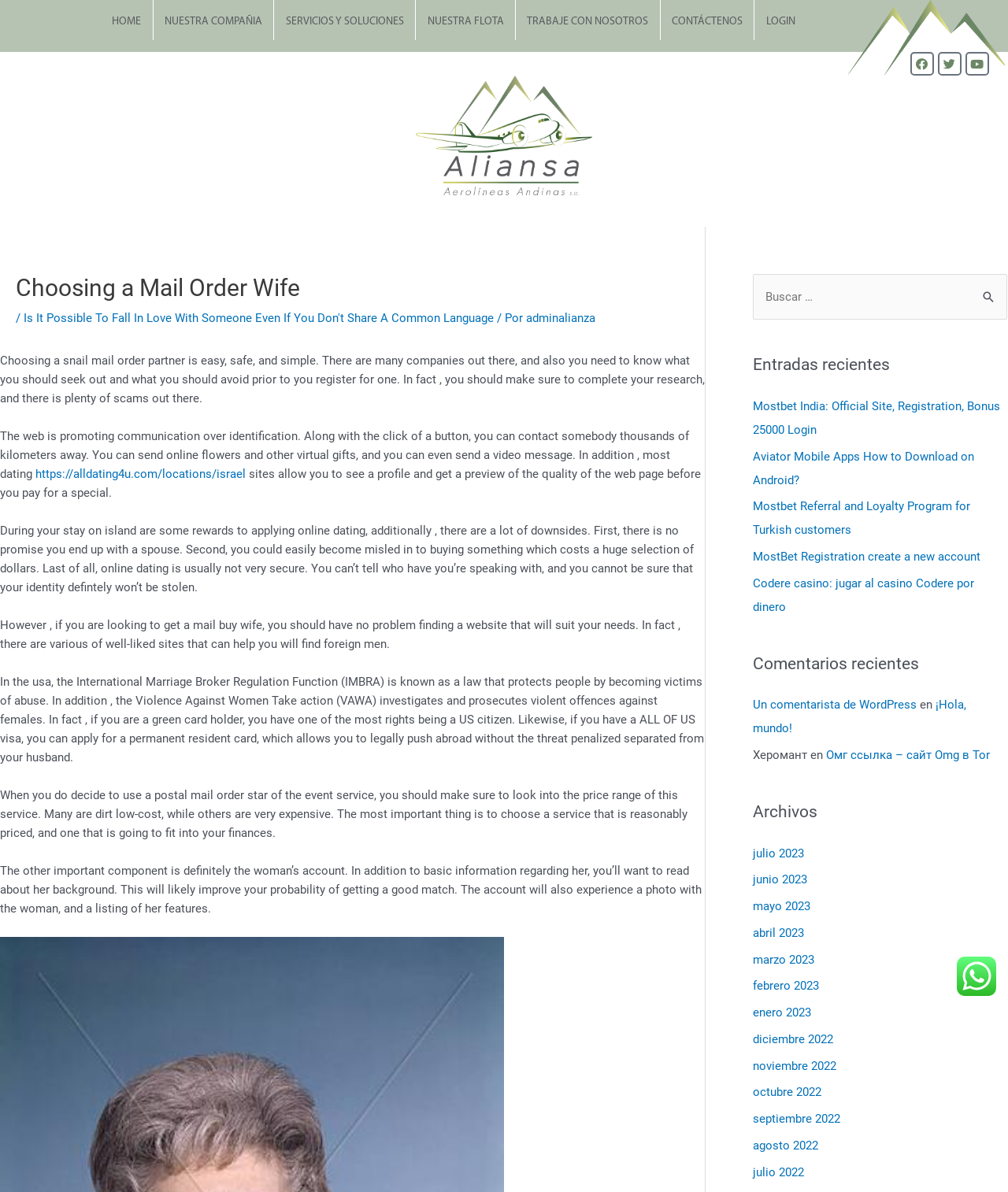Pinpoint the bounding box coordinates of the area that must be clicked to complete this instruction: "Read the recent post 'Mostbet India: Official Site, Registration, Bonus 25000 Login'".

[0.747, 0.335, 0.992, 0.366]